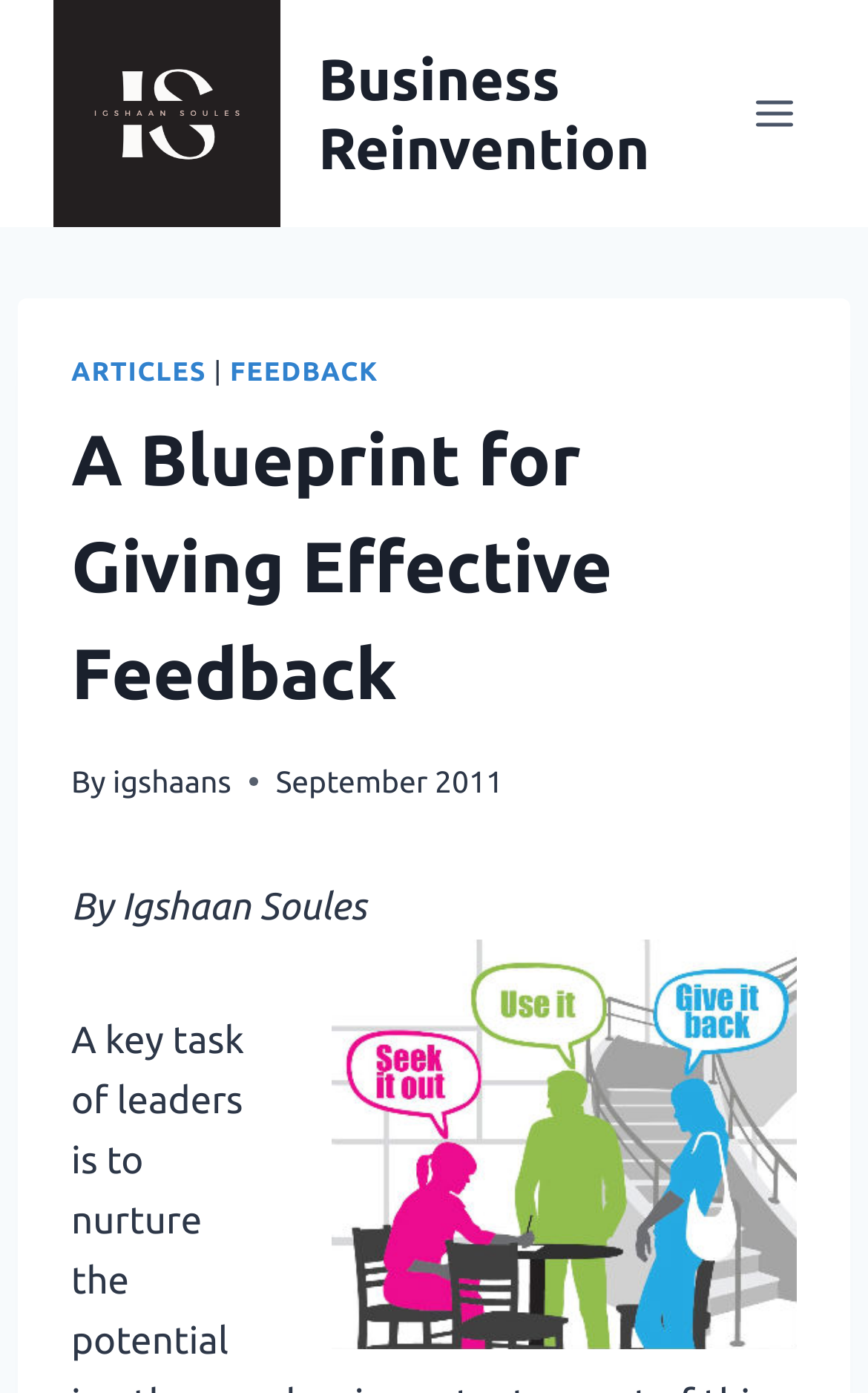Can you give a detailed response to the following question using the information from the image? What is the author of the article?

I found a link element with the text 'igshaans' and a static text element with the text 'By Igshaan Soules'. These elements are likely to be related to the author of the article, and therefore, I conclude that the author is Igshaan Soules.